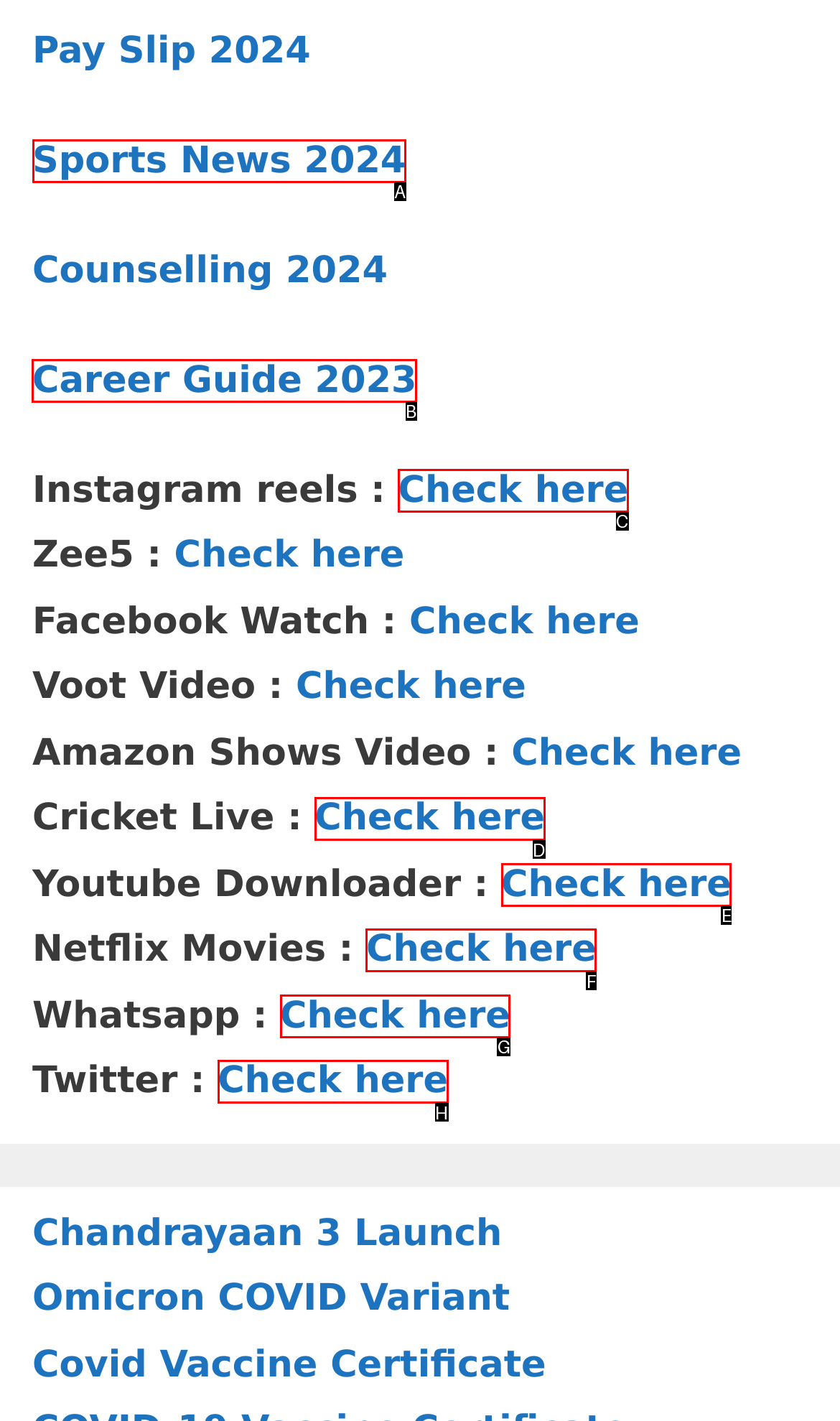Determine which element should be clicked for this task: Explore Career Guide 2023
Answer with the letter of the selected option.

B